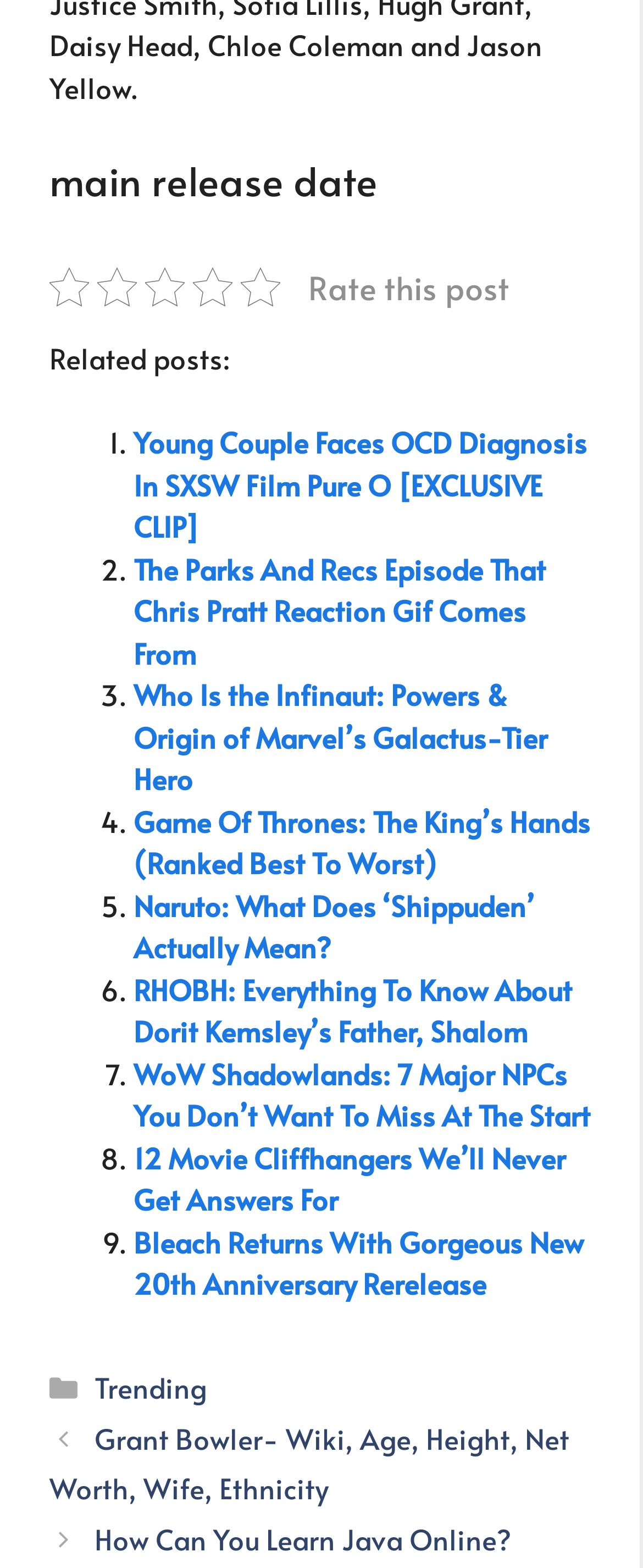Determine the bounding box coordinates for the area that should be clicked to carry out the following instruction: "Read the article about Grant Bowler".

[0.077, 0.904, 0.885, 0.962]